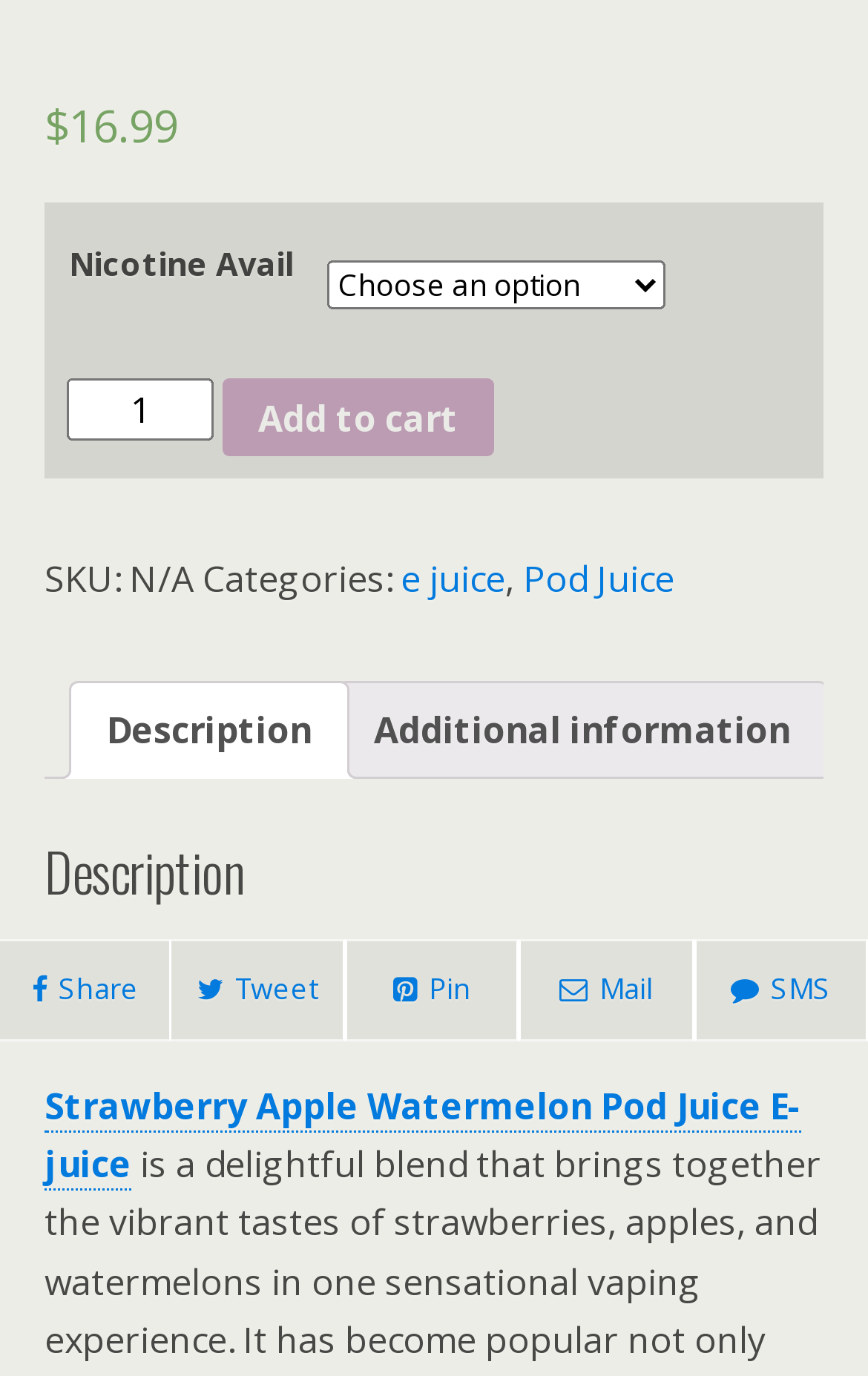Identify the bounding box coordinates of the clickable region necessary to fulfill the following instruction: "Select nicotine availability". The bounding box coordinates should be four float numbers between 0 and 1, i.e., [left, top, right, bottom].

[0.377, 0.189, 0.767, 0.224]